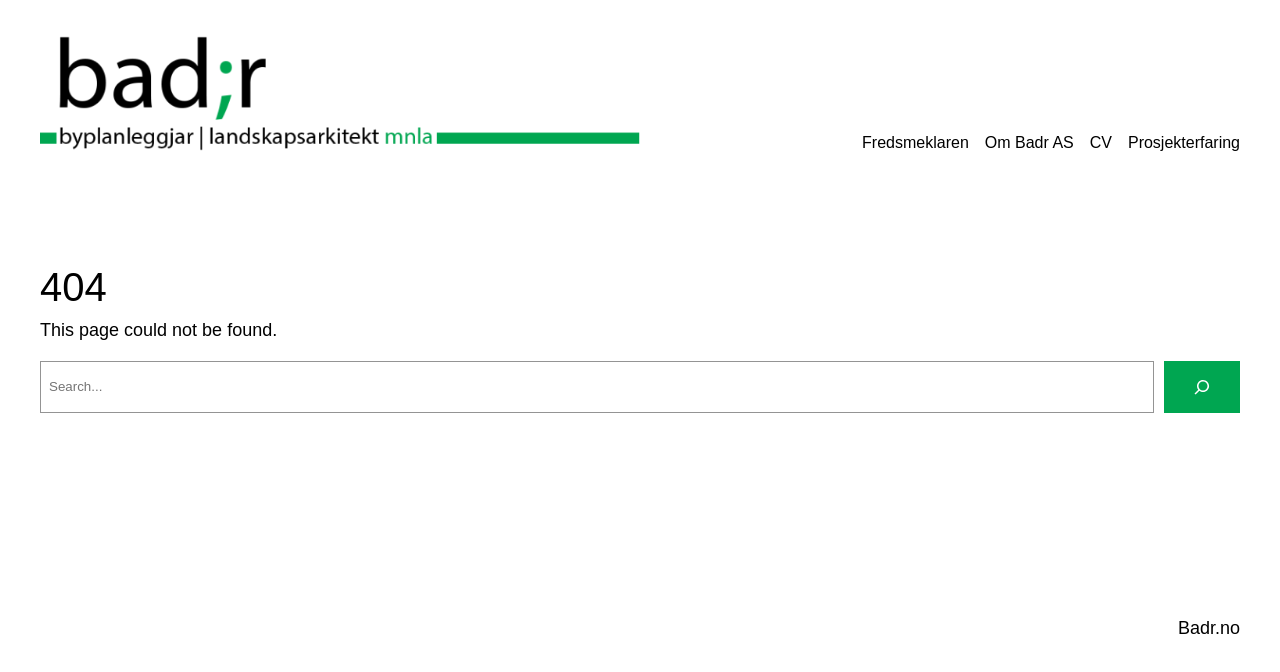Identify the bounding box coordinates for the UI element that matches this description: "name="s" placeholder="Search..."".

[0.031, 0.537, 0.902, 0.614]